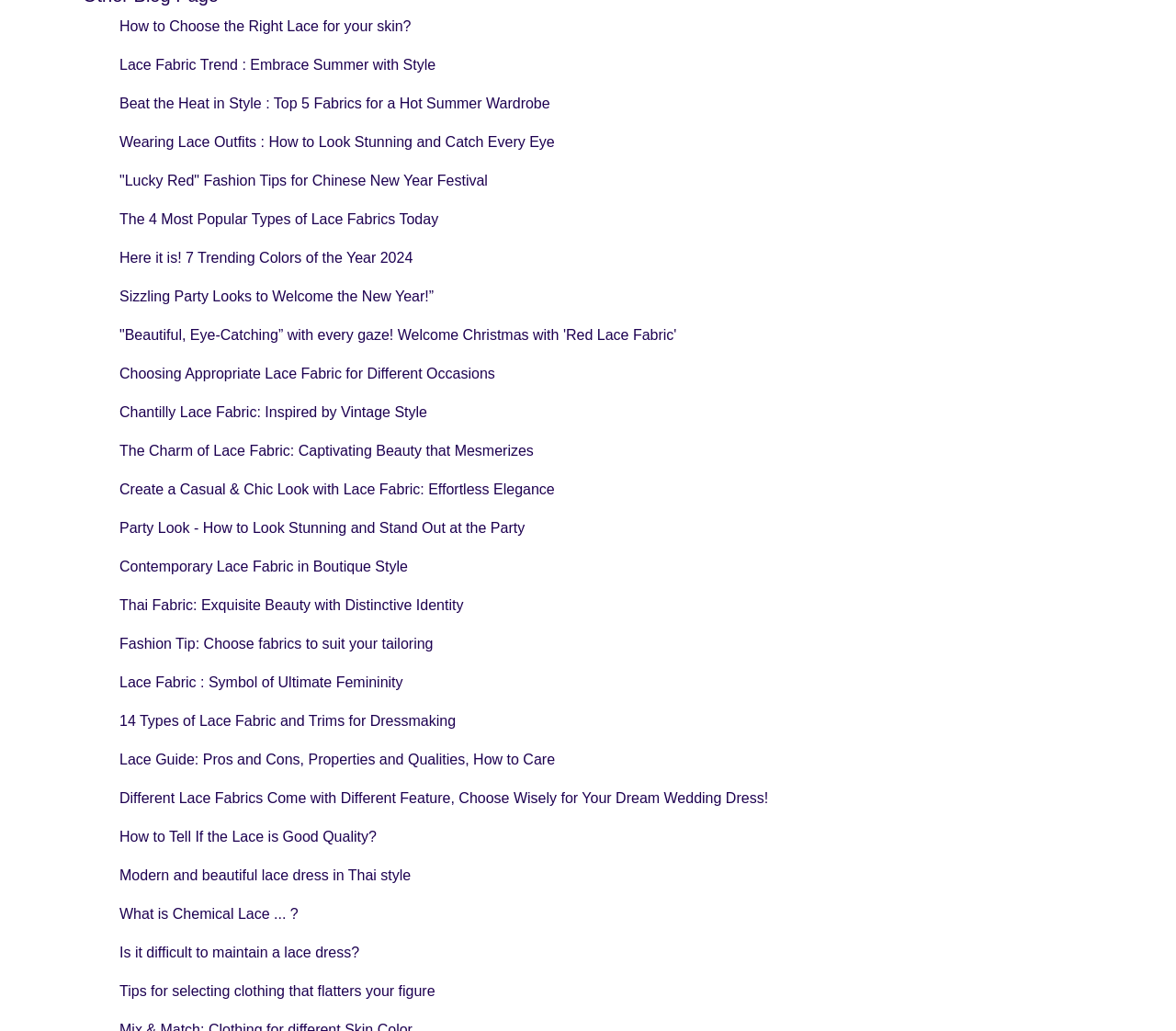Please provide a comprehensive answer to the question based on the screenshot: What is the tone of the blog posts?

The tone of the blog posts can be inferred by looking at the descriptive texts of the link elements. The texts use phrases like 'How to Choose', 'Embrace Summer', and 'Beat the Heat', which suggest an informative and helpful tone. The use of stylish language and phrases like 'Look Stunning' also implies a tone that is fashionable and trendy.